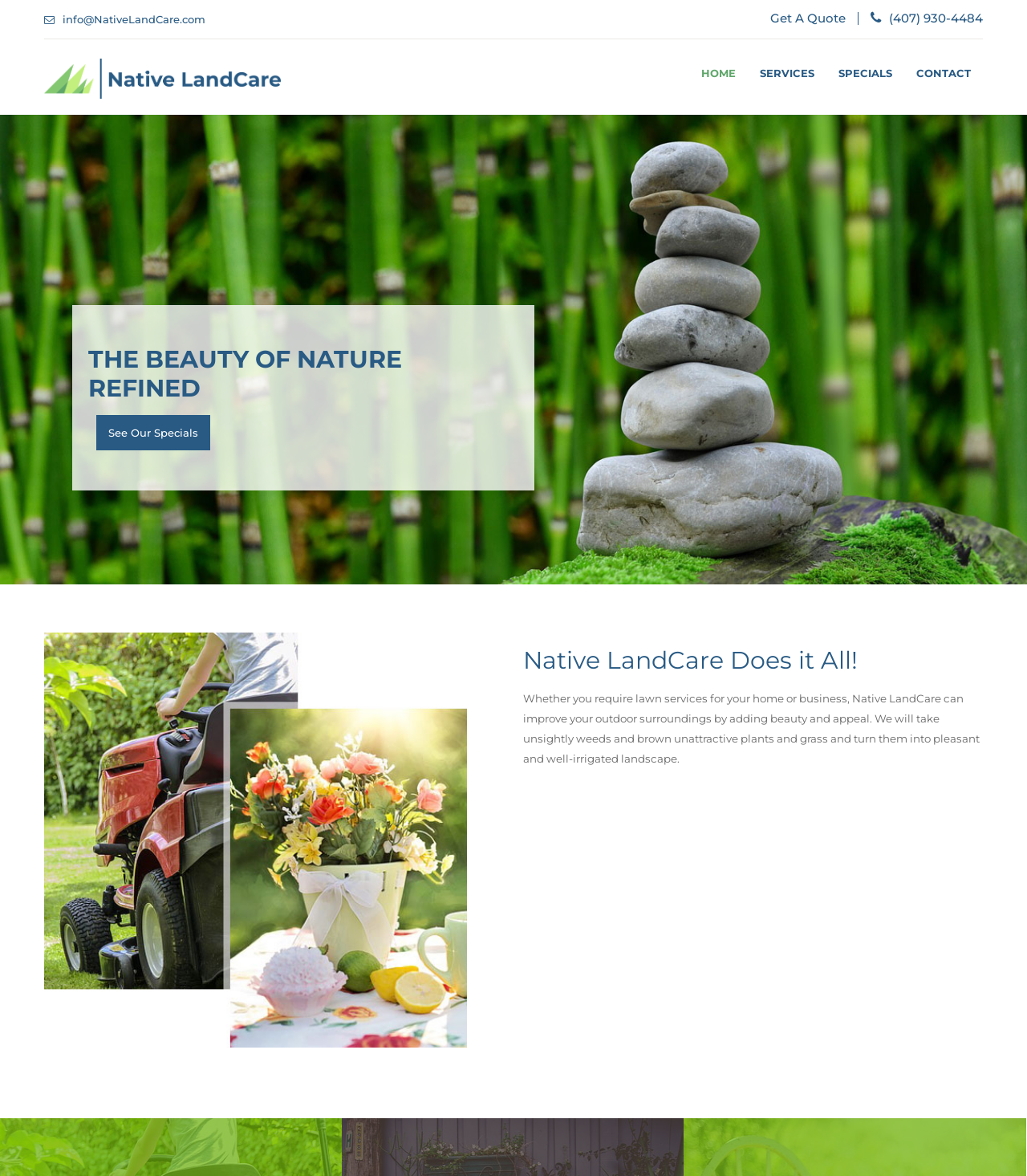Create a detailed narrative of the webpage’s visual and textual elements.

The webpage is for Native LandCare, a company that provides lawn services. At the top left, there is a link to the company's email address, "info@NativeLandCare.com". Next to it, on the top right, are two links: "Get A Quote" and a phone number, "(407) 930-4484". 

Below these links, there is a navigation menu with four links: "HOME", "SERVICES", "SPECIALS", and "CONTACT", aligned horizontally across the top of the page. 

A large image spans the entire width of the page, taking up about half of the screen. 

Below the image, there is a heading that reads "THE BEAUTY OF NATURE REFINED", followed by a link that says "See Our Specials". 

On the left side of the page, there is an image, and next to it, a heading that reads "Native LandCare Does it All!". Below this heading, there is a paragraph of text that describes the services offered by Native LandCare, including lawn services for homes and businesses, and how they can improve outdoor surroundings by adding beauty and appeal.